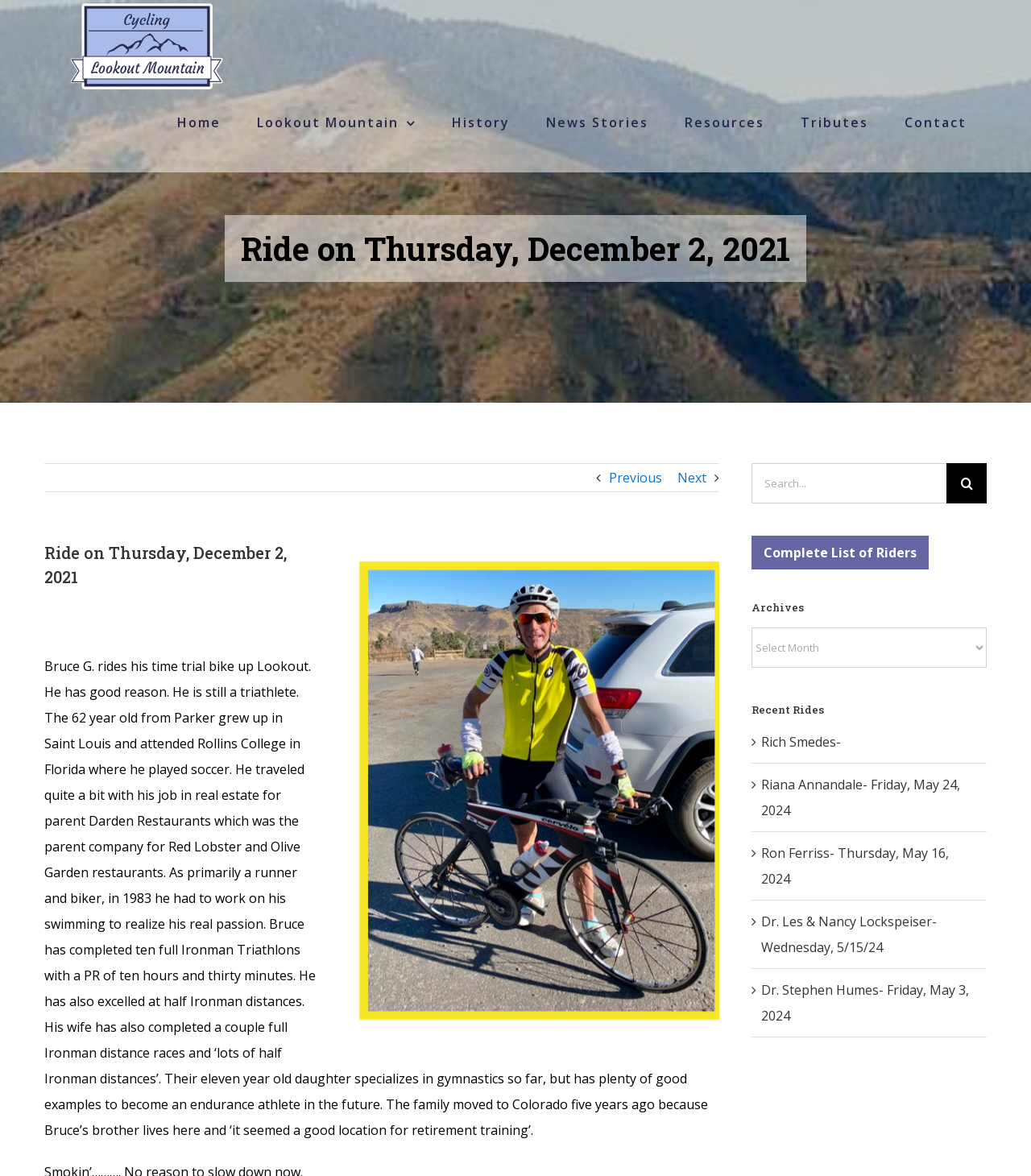Determine the bounding box coordinates for the area you should click to complete the following instruction: "Go to the 'Lookout Mountain' page".

[0.249, 0.07, 0.403, 0.138]